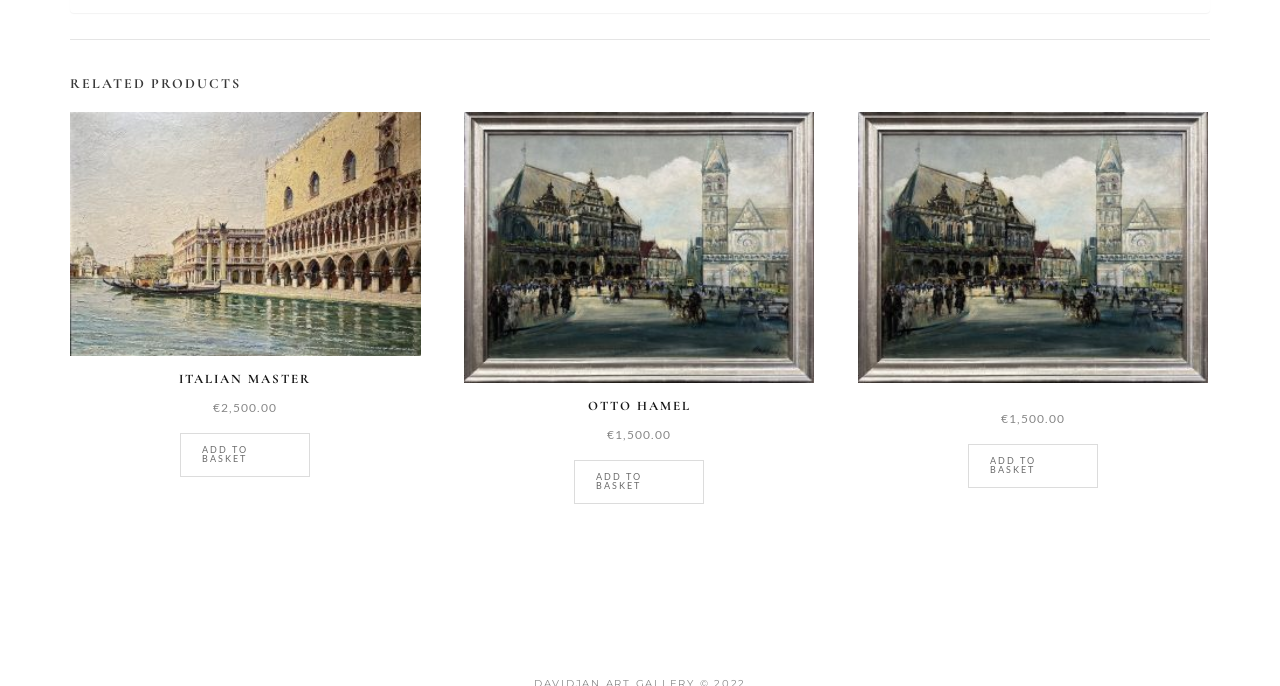Identify the bounding box for the UI element described as: "Italian Master €2,500.00". The coordinates should be four float numbers between 0 and 1, i.e., [left, top, right, bottom].

[0.055, 0.164, 0.329, 0.617]